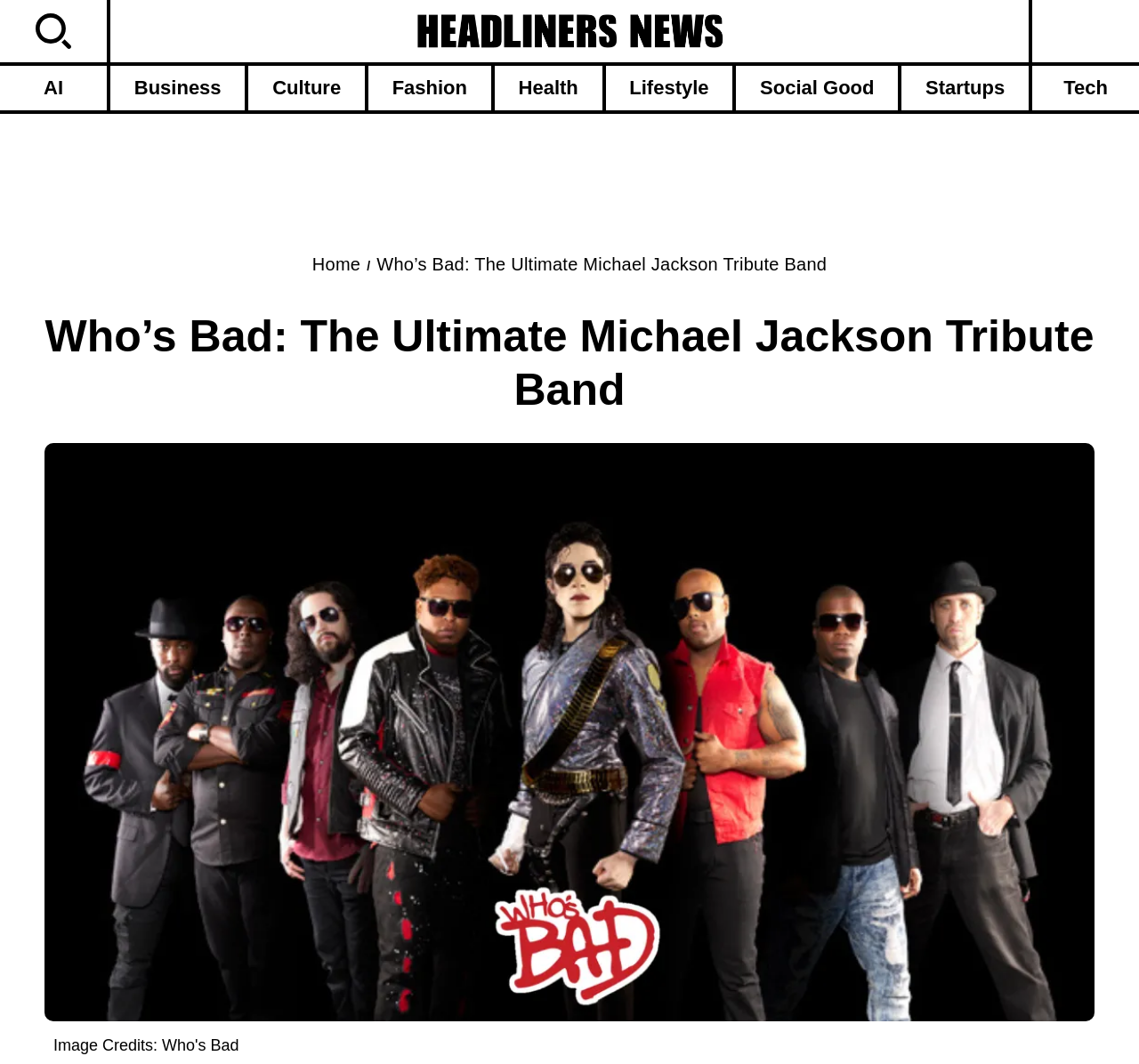Identify the main title of the webpage and generate its text content.

Who’s Bad: The Ultimate Michael Jackson Tribute Band